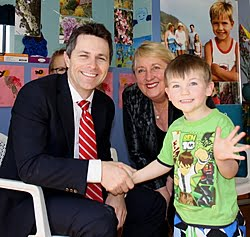Provide a comprehensive description of the image.

The image captures a warm moment during a visit to the Chester Hill Kindergarten and Childcare Centre. In the foreground, Jason Clare, wearing a suit and a red tie, is smiling as he shakes hands with a young boy, who is enthusiastically waving with his free hand. The boy is dressed in a vibrant green t-shirt adorned with animated characters, suggesting a playful atmosphere. Next to them stands Jenny Macklin, the Minister for Families, Housing, Community Services and Indigenous Affairs, who is also smiling, indicating a positive engagement with the children and families present. The backdrop features colorful decorations and photographs, contributing to the cheerful environment of the childcare center, reinforcing the theme of community support for families in the Bankstown area.